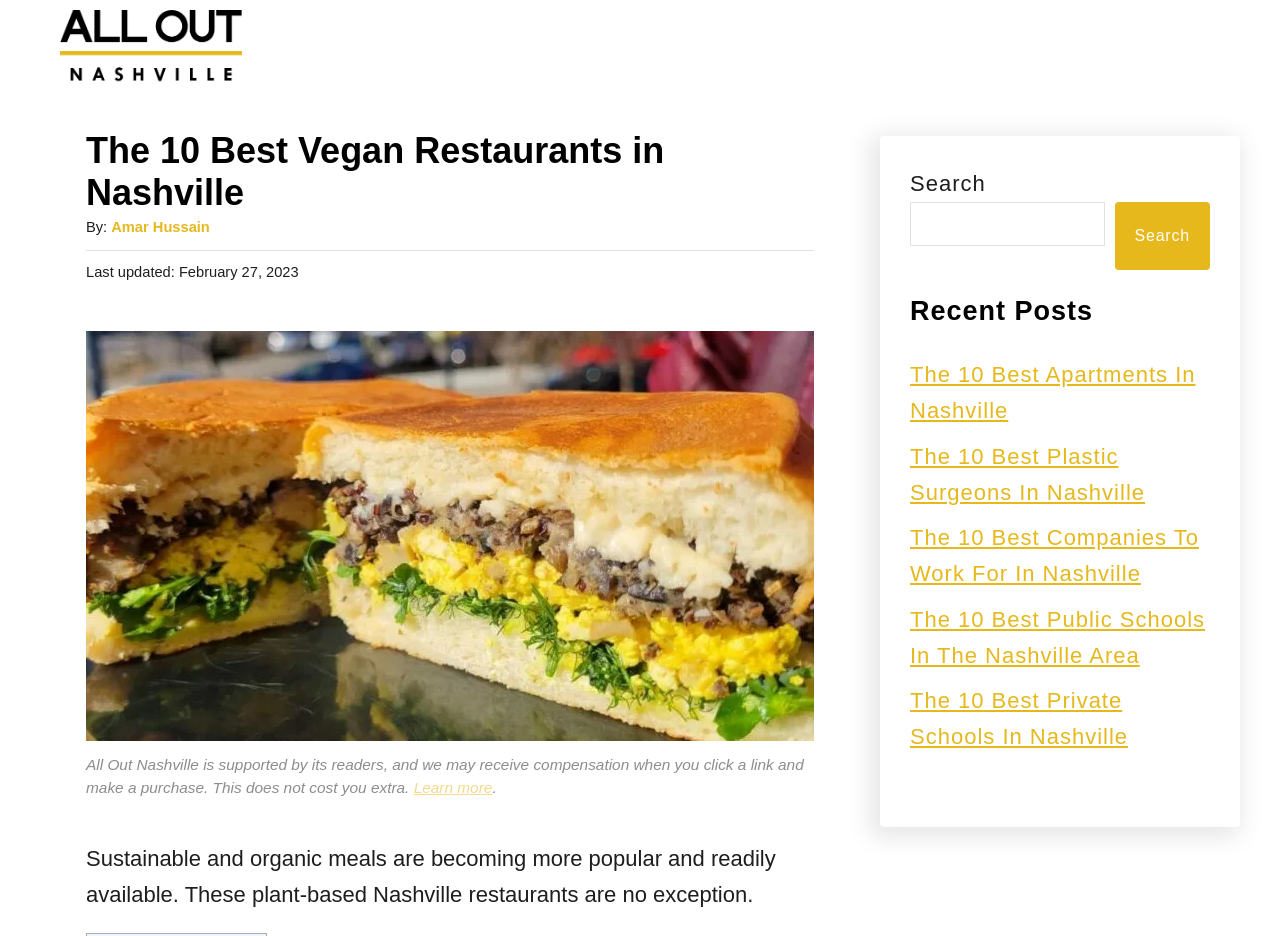Given the description of the UI element: "Sushi and Umami Flavor", predict the bounding box coordinates in the form of [left, top, right, bottom], with each value being a float between 0 and 1.

None